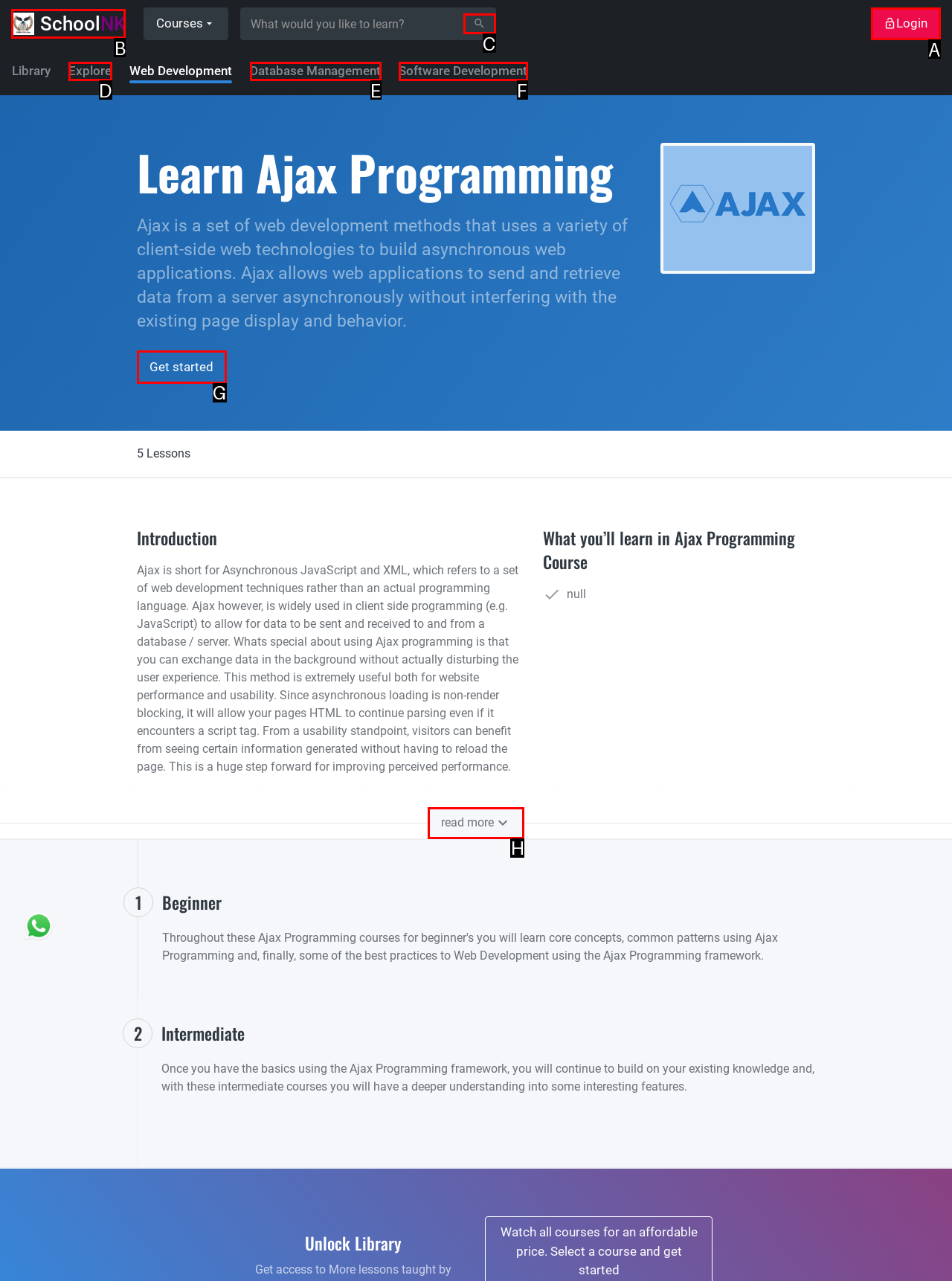Identify the letter of the UI element needed to carry out the task: Click the SchoolNK link
Reply with the letter of the chosen option.

B